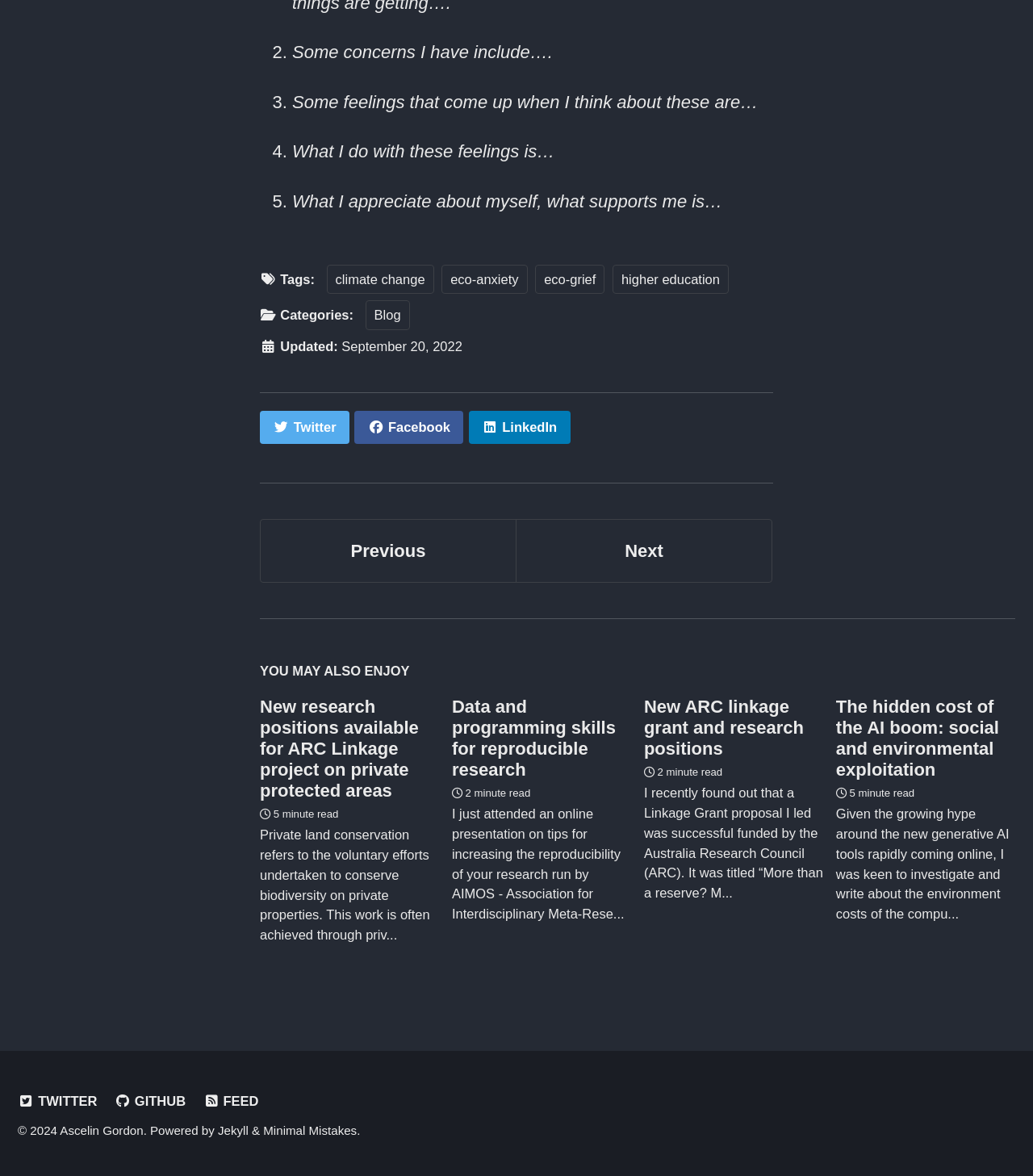Locate the bounding box coordinates of the clickable element to fulfill the following instruction: "Click on the 'IWB HOLSTER' link". Provide the coordinates as four float numbers between 0 and 1 in the format [left, top, right, bottom].

None